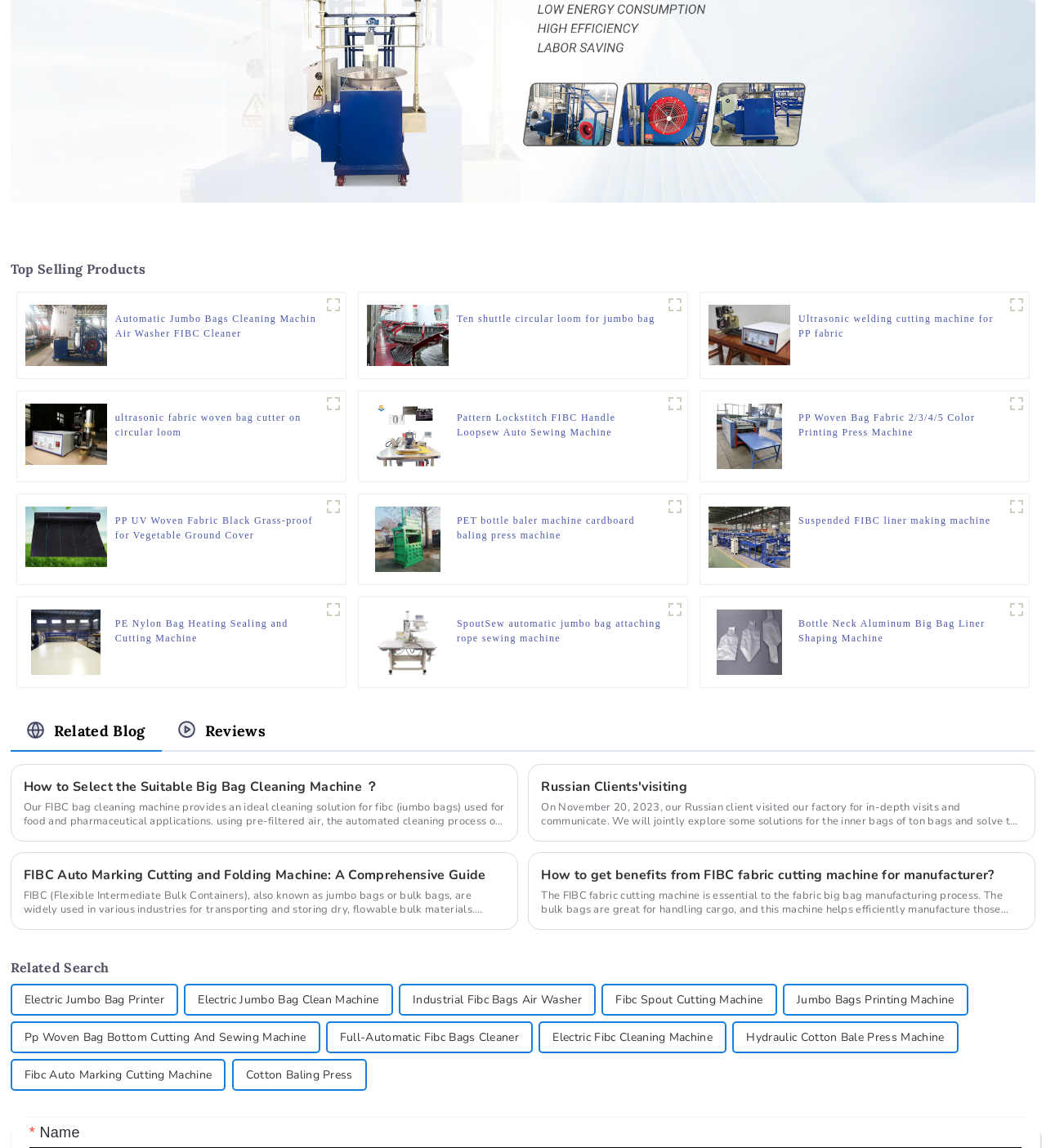Please mark the bounding box coordinates of the area that should be clicked to carry out the instruction: "View the product details of 'Automatic Jumbo Bags Cleaning Machin Air Washer FIBC Cleaner'".

[0.11, 0.271, 0.307, 0.296]